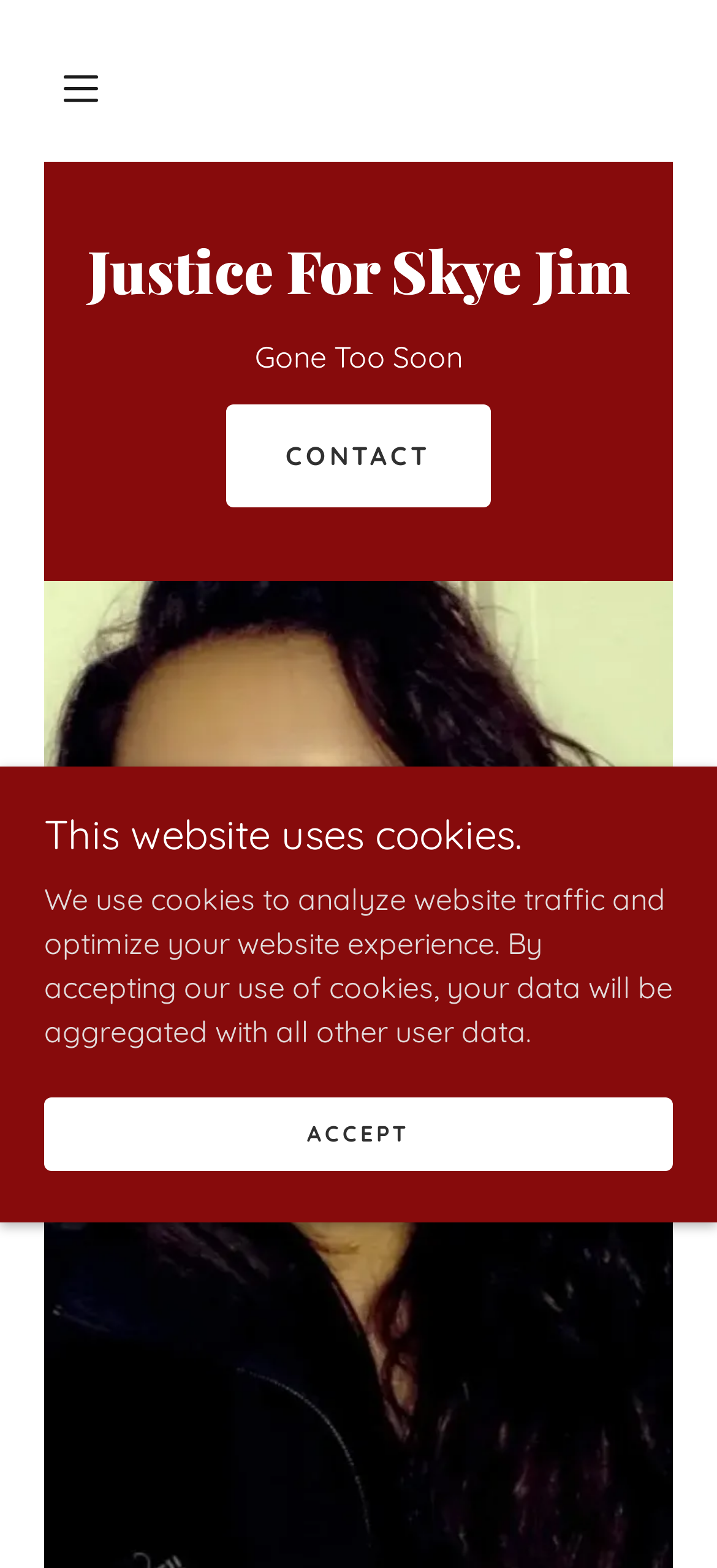Provide your answer in one word or a succinct phrase for the question: 
How many headings are there on the webpage?

3